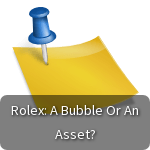Generate a comprehensive description of the image.

This image features a vibrant yellow sticky note with a blue pushpin affixed to the top, prominently displaying the text "Rolex: A Bubble Or An Asset?" The note serves as a visual prompt for an article that likely discusses the financial implications and investment value of Rolex watches. The combination of the sticky note and the title suggests a conversation around luxury items not just as fashion statements but as potential assets, inviting readers to explore the nuances of luxury watch investments.